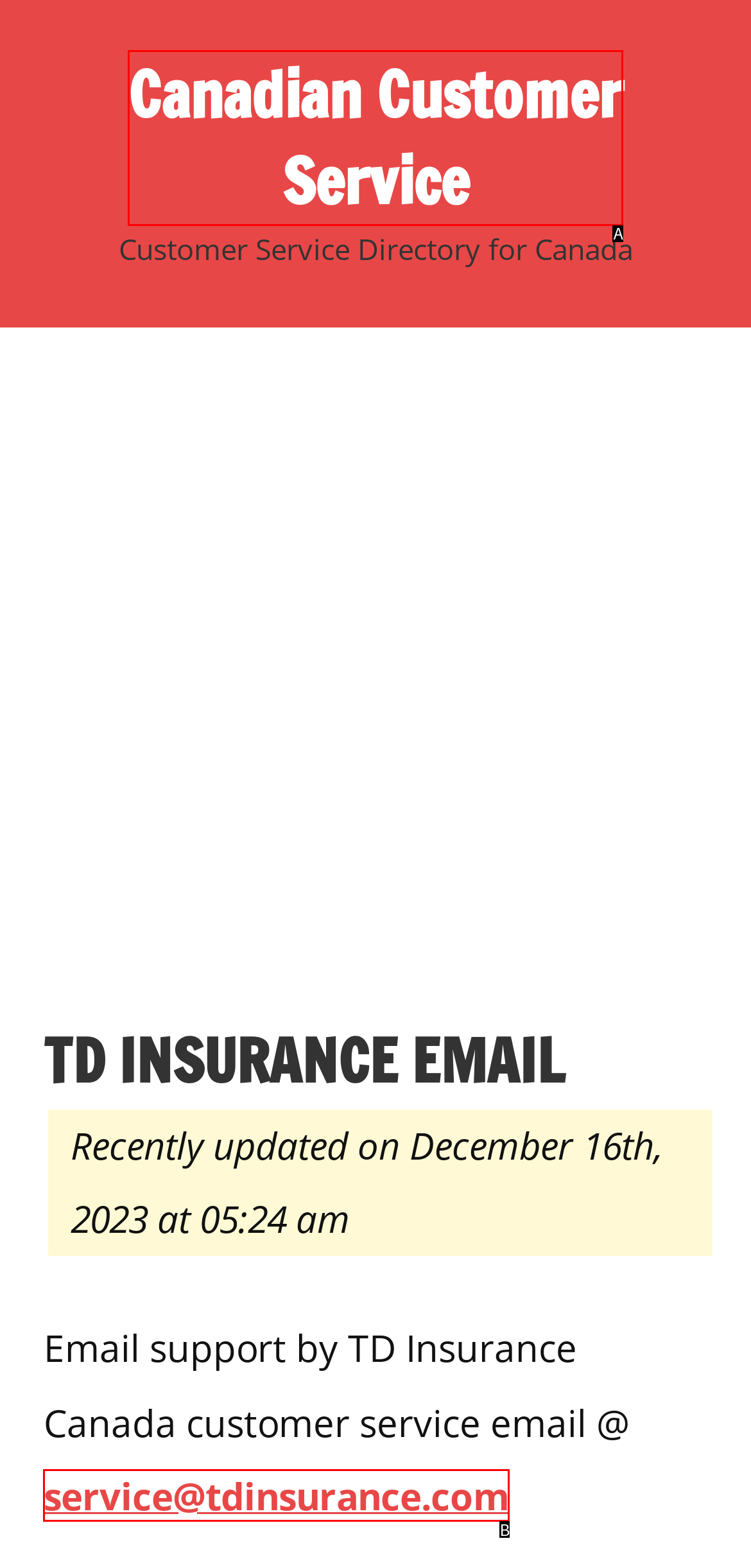Identify the option that corresponds to: service@tdinsurance.com
Respond with the corresponding letter from the choices provided.

B